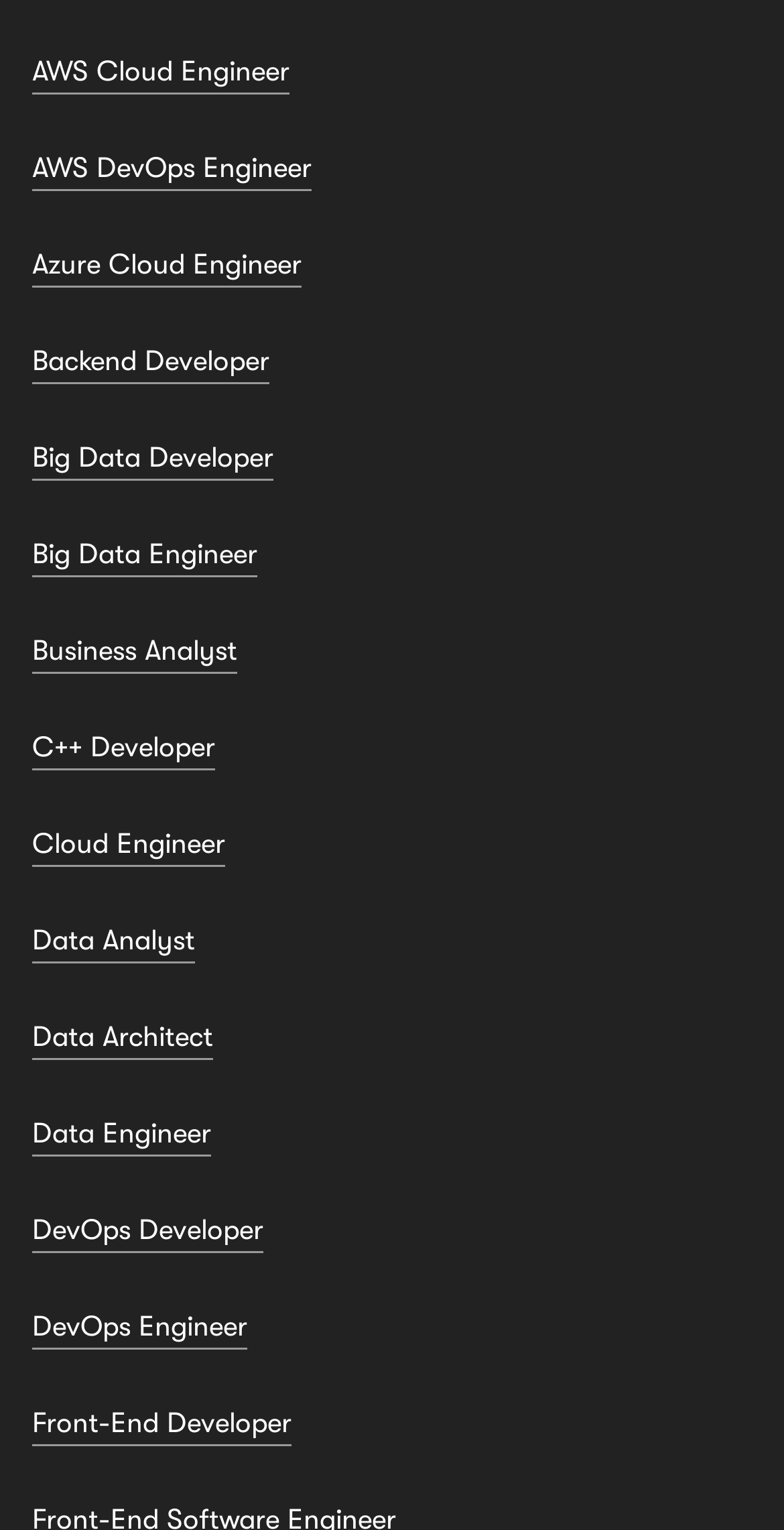Determine the bounding box coordinates for the area that needs to be clicked to fulfill this task: "Discover Front-End Developer positions". The coordinates must be given as four float numbers between 0 and 1, i.e., [left, top, right, bottom].

[0.041, 0.915, 0.372, 0.945]